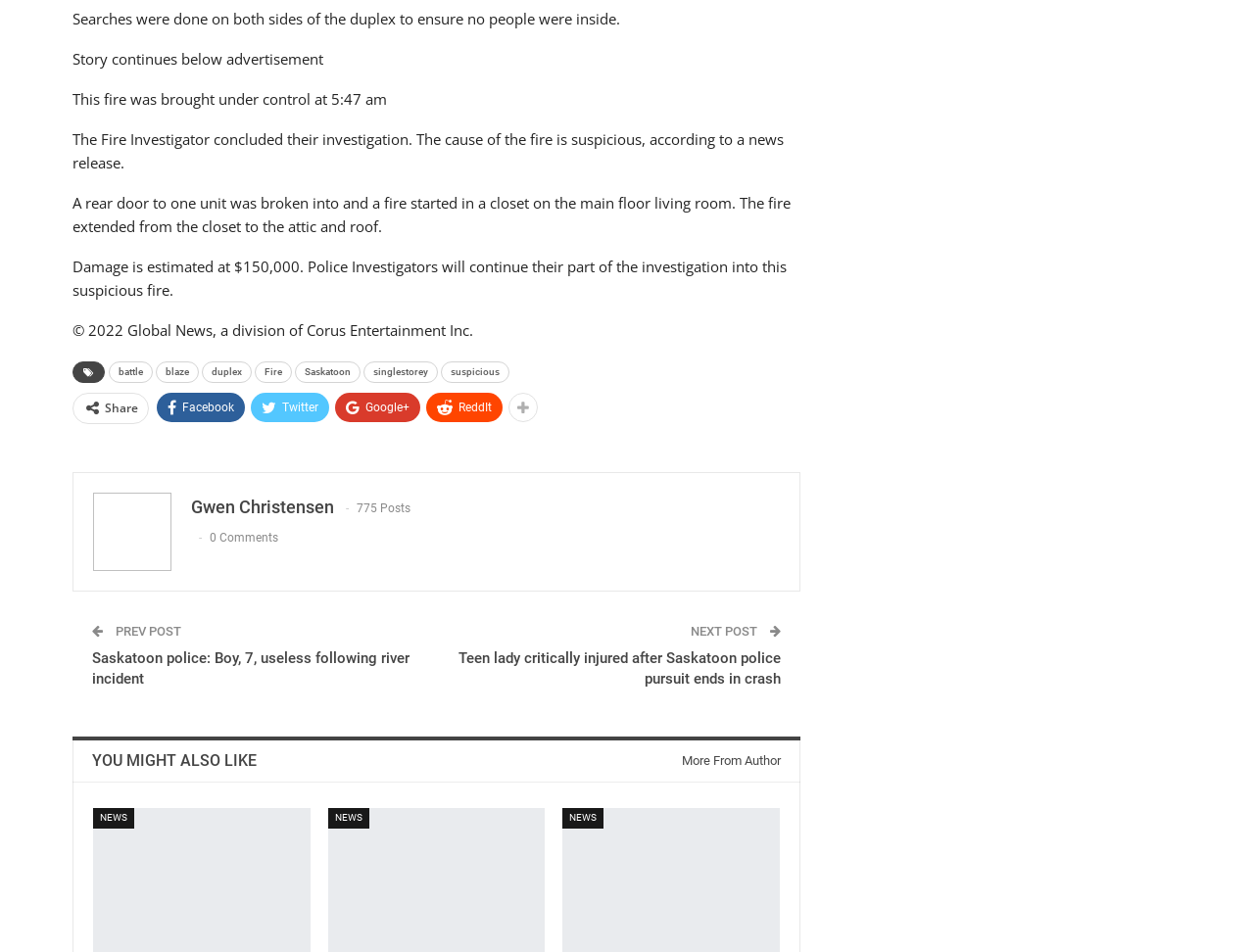Locate the bounding box coordinates of the clickable region necessary to complete the following instruction: "Click on the 'battle' link". Provide the coordinates in the format of four float numbers between 0 and 1, i.e., [left, top, right, bottom].

[0.087, 0.379, 0.122, 0.402]